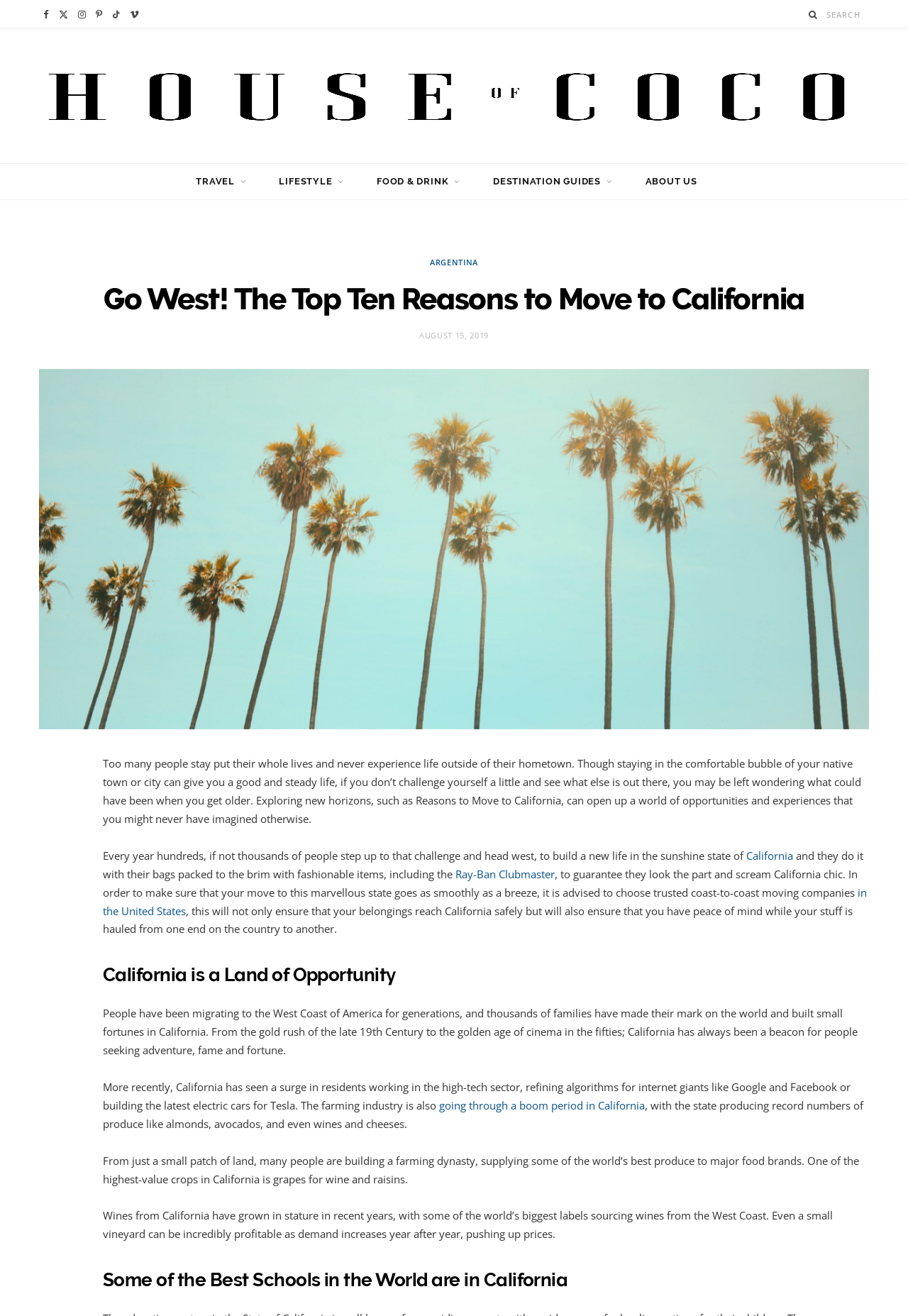Provide a brief response in the form of a single word or phrase:
What is the theme of the article?

Lifestyle